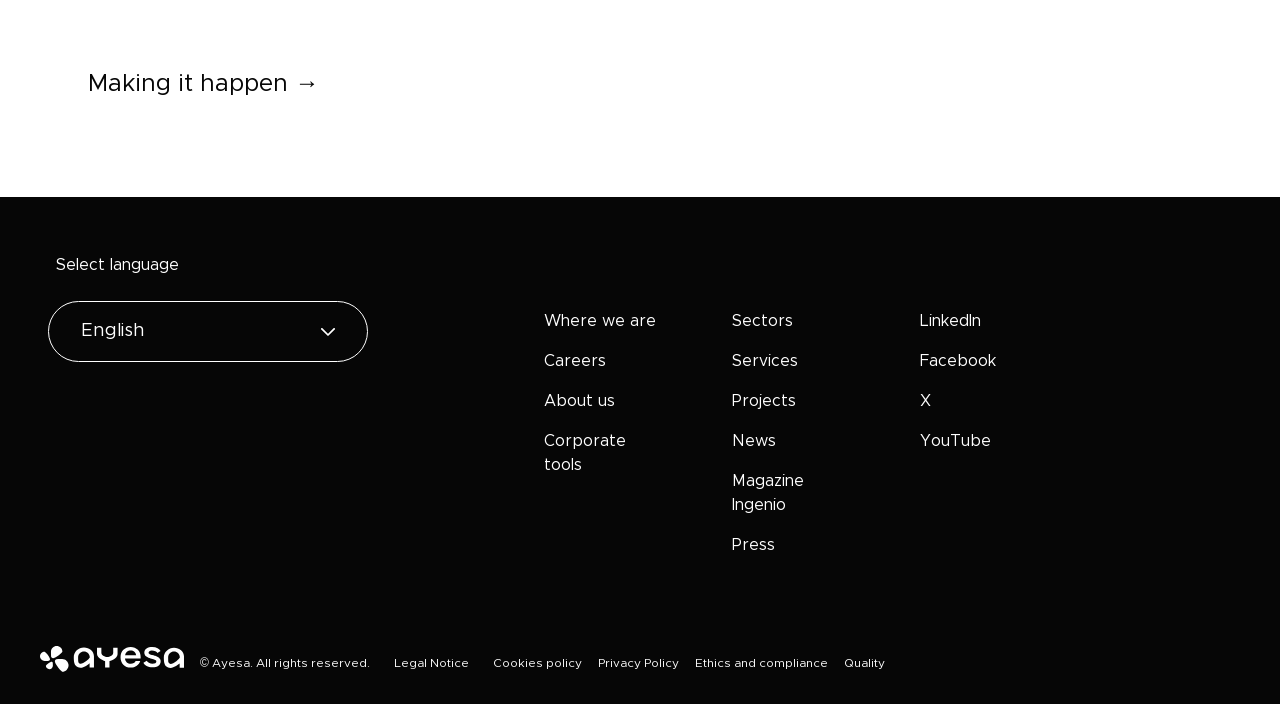Identify the bounding box coordinates of the area you need to click to perform the following instruction: "Select English as the language".

[0.038, 0.428, 0.288, 0.515]